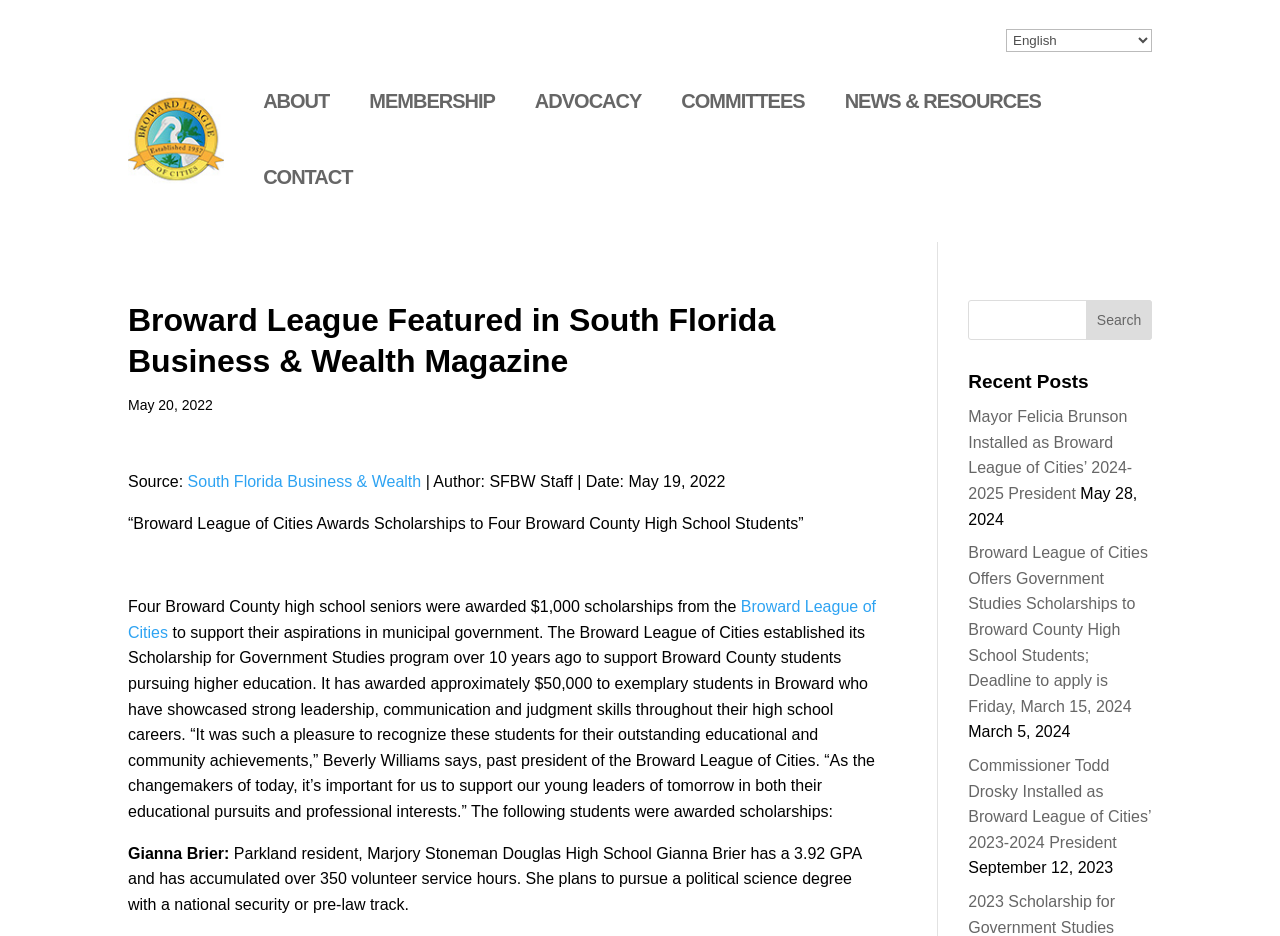Please identify the bounding box coordinates of the region to click in order to complete the given instruction: "View recent posts". The coordinates should be four float numbers between 0 and 1, i.e., [left, top, right, bottom].

[0.756, 0.395, 0.9, 0.432]